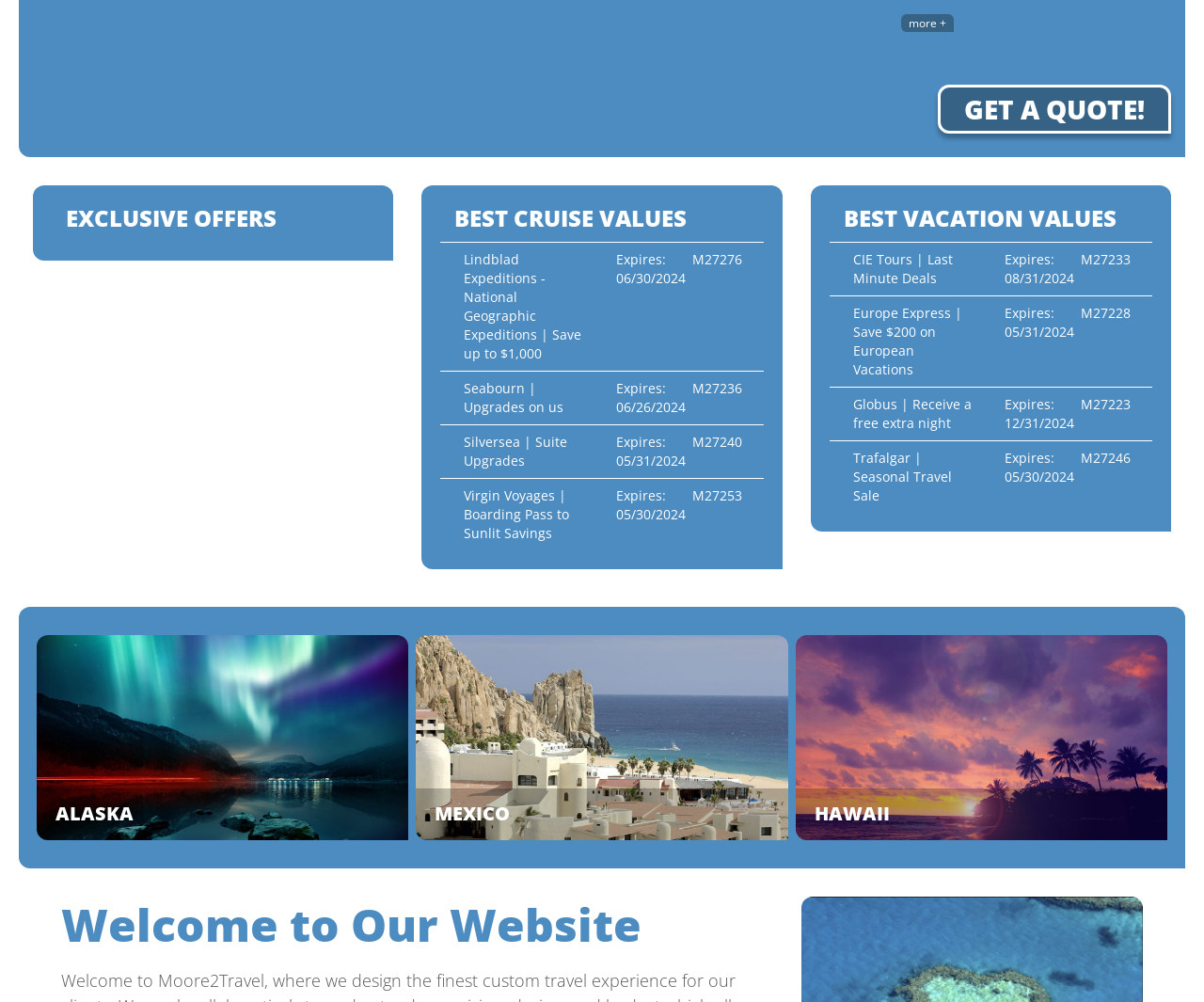Provide a brief response to the question below using one word or phrase:
What is the expiration date of the Silversea offer?

05/31/2024